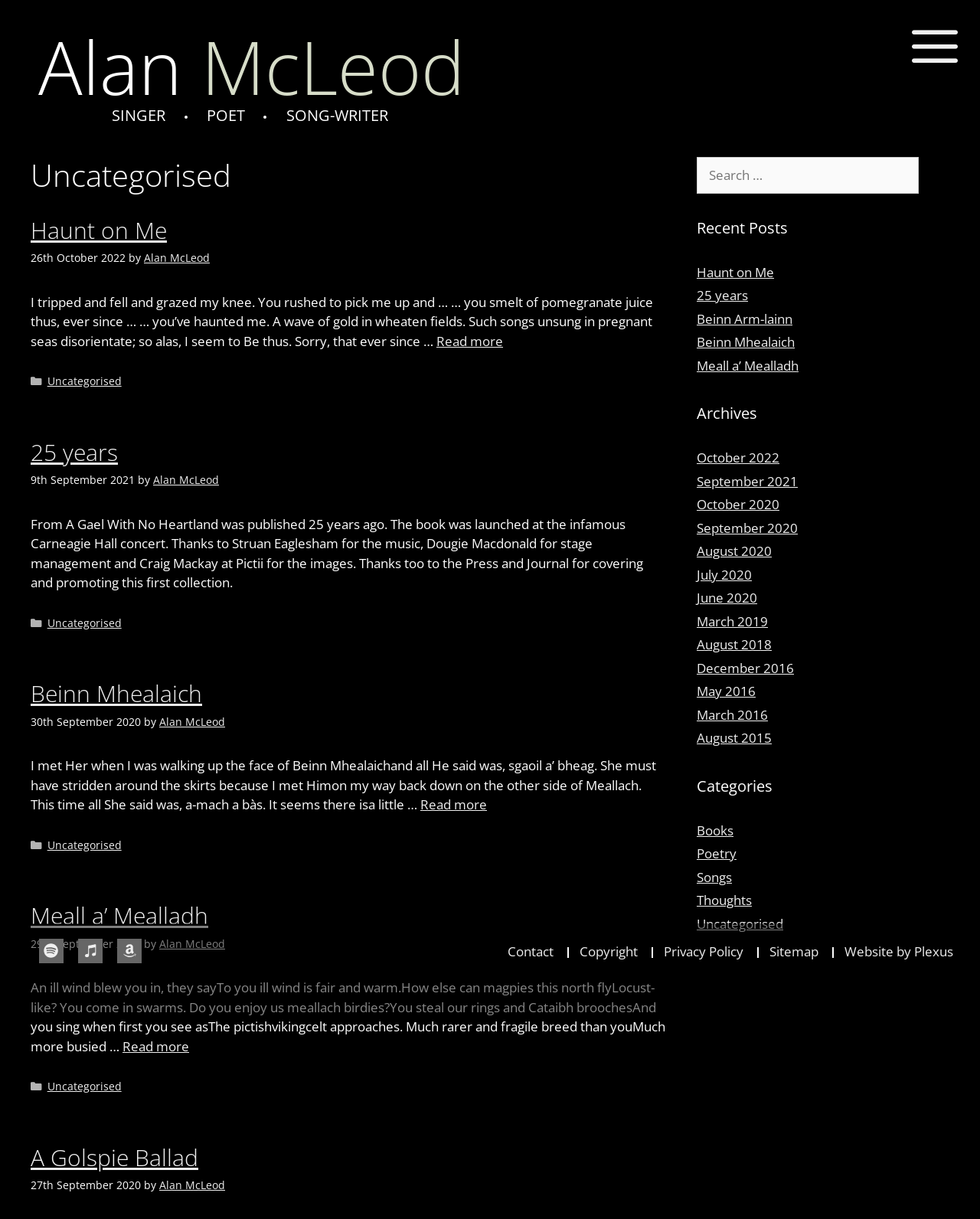Identify the bounding box coordinates of the specific part of the webpage to click to complete this instruction: "Click on the 'Haunt on Me' link".

[0.031, 0.176, 0.17, 0.202]